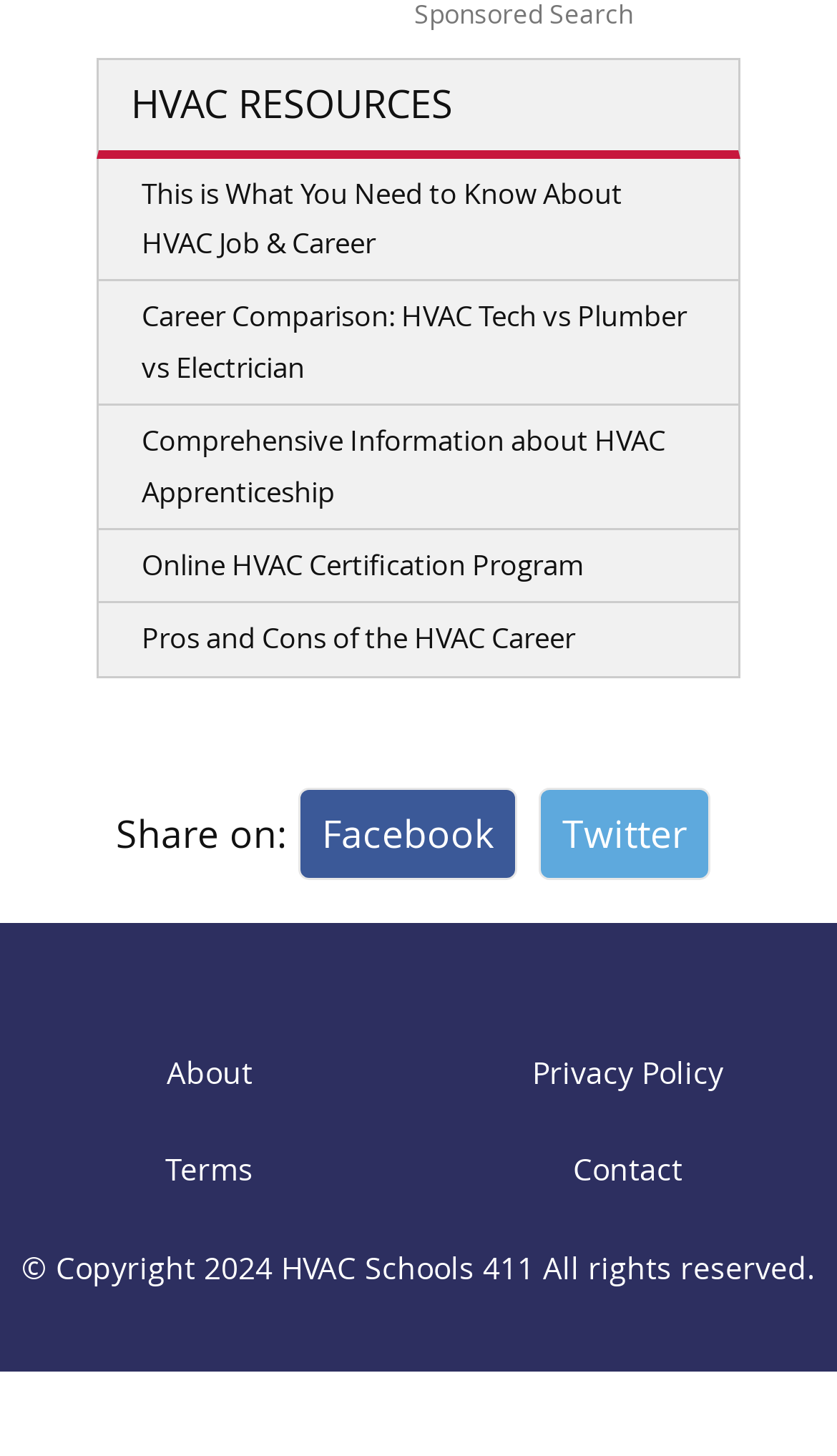Could you provide the bounding box coordinates for the portion of the screen to click to complete this instruction: "Share on Facebook"?

[0.385, 0.556, 0.59, 0.589]